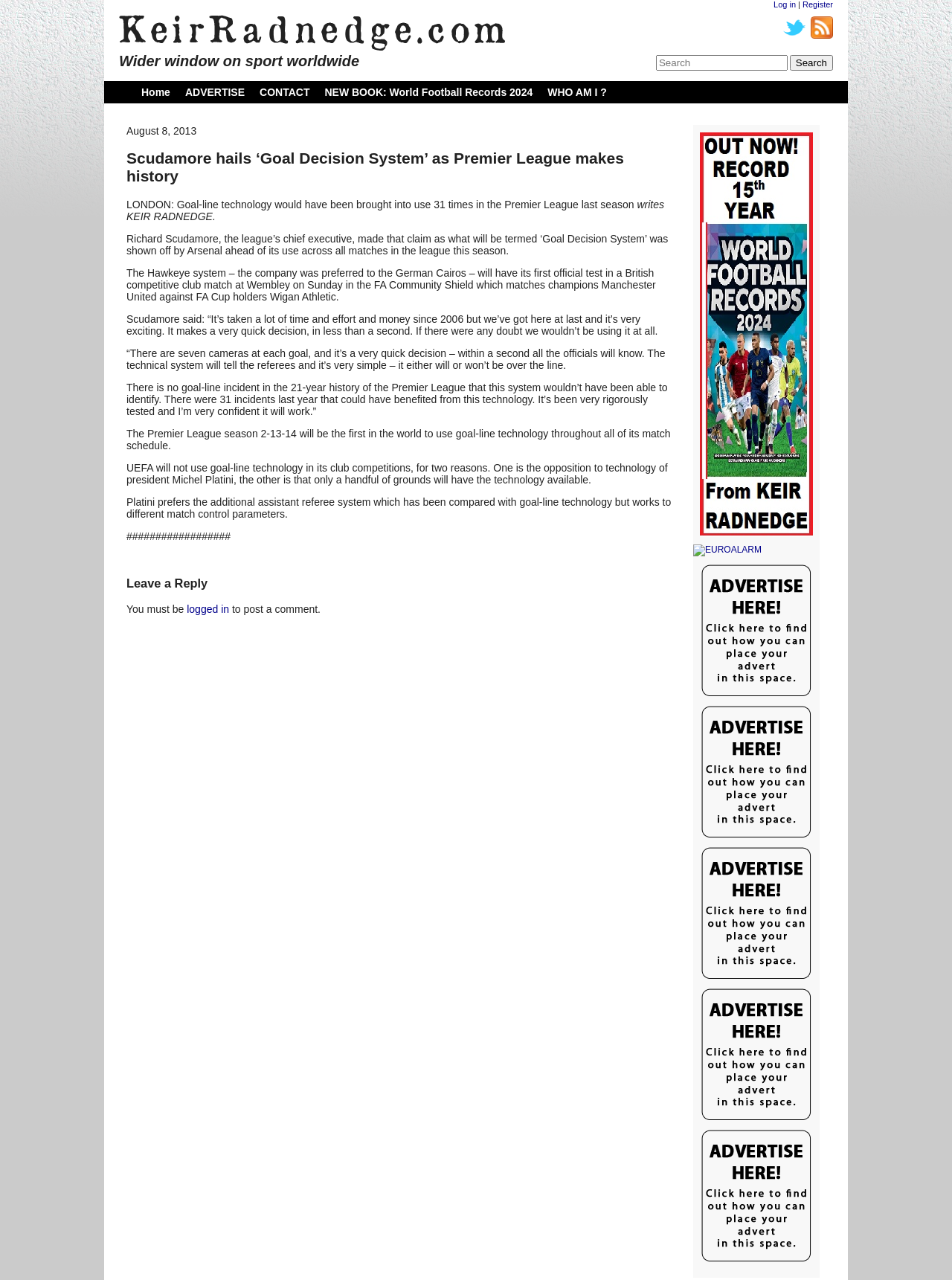Who is the author of the article?
Based on the image, answer the question with a single word or brief phrase.

KEIR RADNEDGE